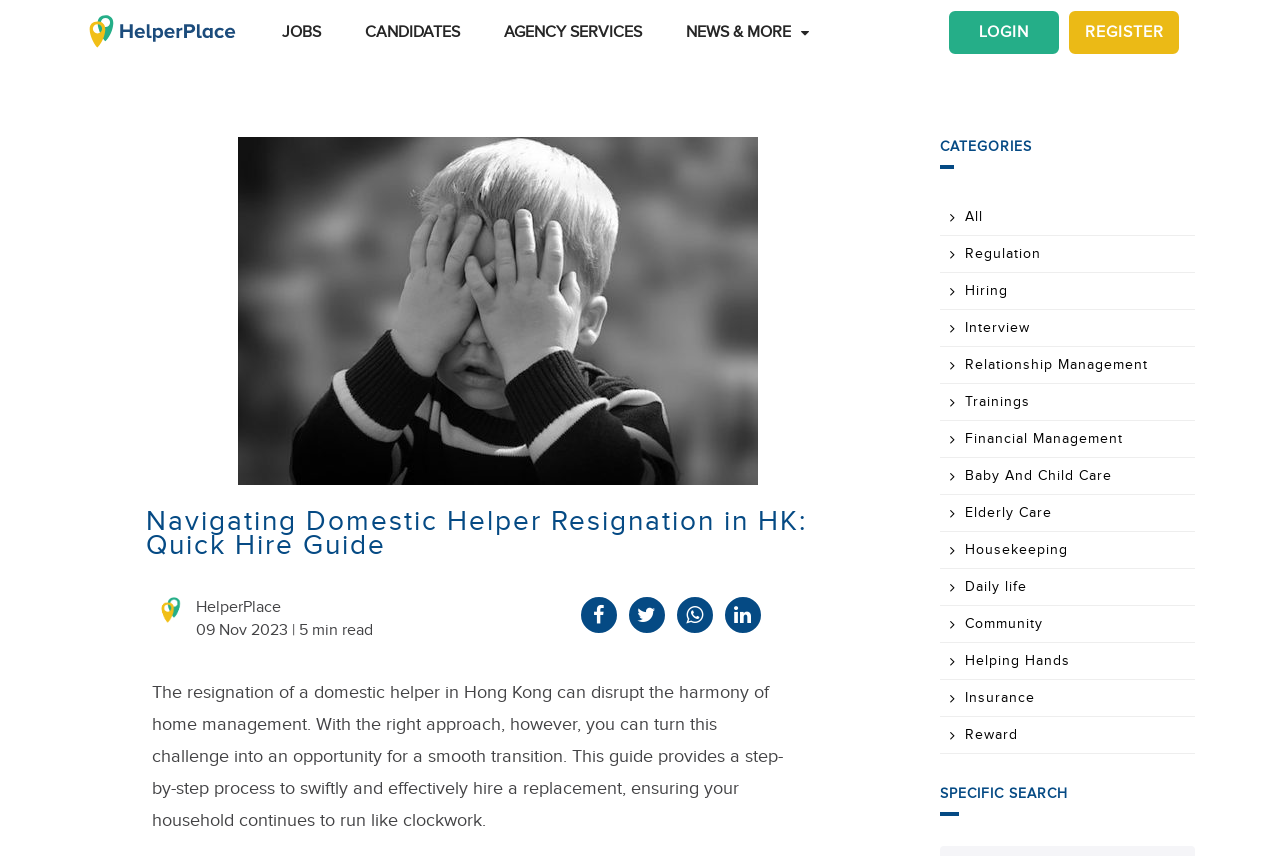What is the category of 'Baby And Child Care'?
Craft a detailed and extensive response to the question.

The category of 'Baby And Child Care' is 'CATEGORIES', which is a list item located at the right side of the webpage, with a bounding box coordinate of [0.734, 0.535, 0.934, 0.578].